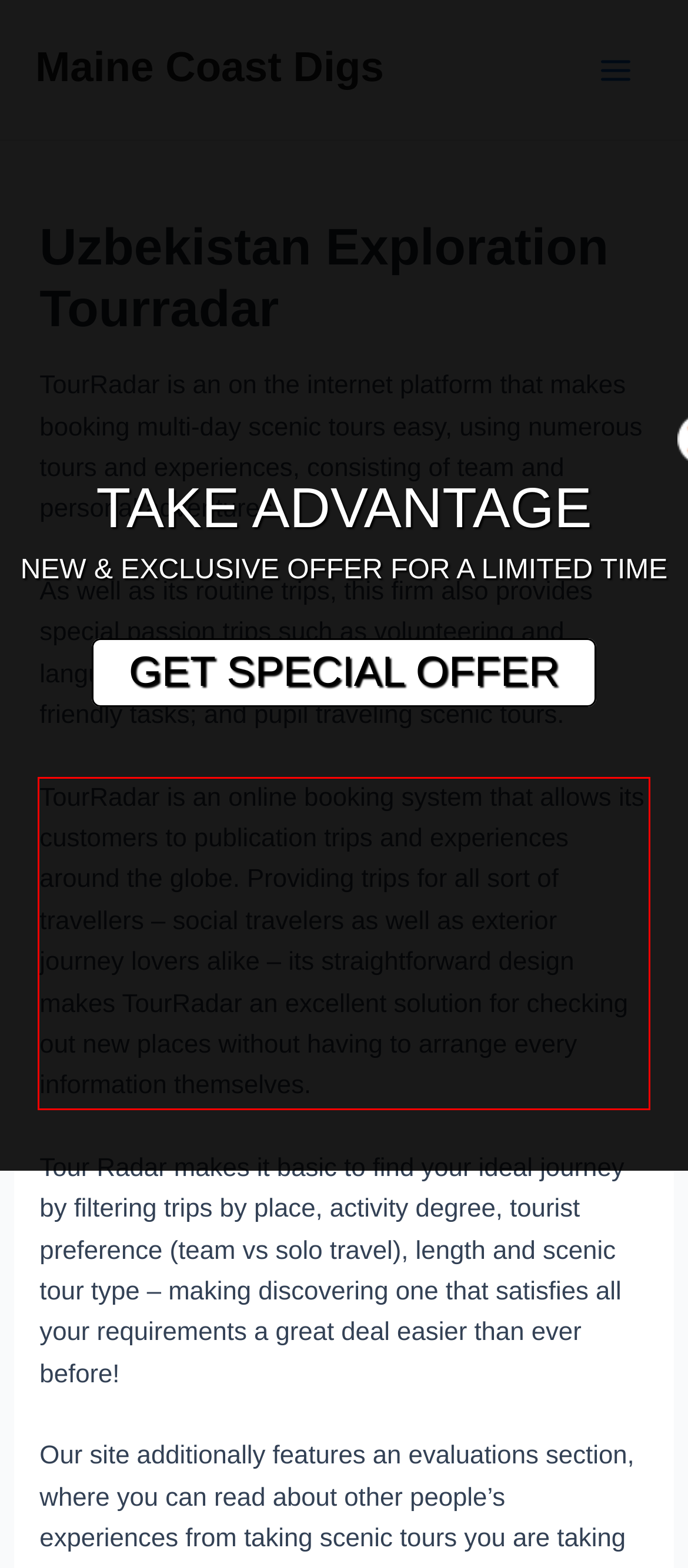Please look at the screenshot provided and find the red bounding box. Extract the text content contained within this bounding box.

TourRadar is an online booking system that allows its customers to publication trips and experiences around the globe. Providing trips for all sort of travellers – social travelers as well as exterior journey lovers alike – its straightforward design makes TourRadar an excellent solution for checking out new places without having to arrange every information themselves.